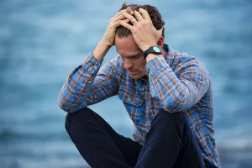Generate a comprehensive description of the image.

The image depicts a man sitting by the water, visibly distressed as he holds his head in his hands. He appears to be grappling with overwhelming emotions, embodying a moment of reflection or stress. Dressed in a checked shirt, he is crouched down, suggesting a sense of vulnerability. The serene background of the water contrasts sharply with his inner turmoil, highlighting the complexity of feelings associated with overwhelm. This scene resonates with the theme of the accompanying text, which explores the concept of overwhelm and its impact on mental well-being. The image perfectly encapsulates the struggle many face when overwhelmed, reflecting common symptoms such as anxiety and fatigue.